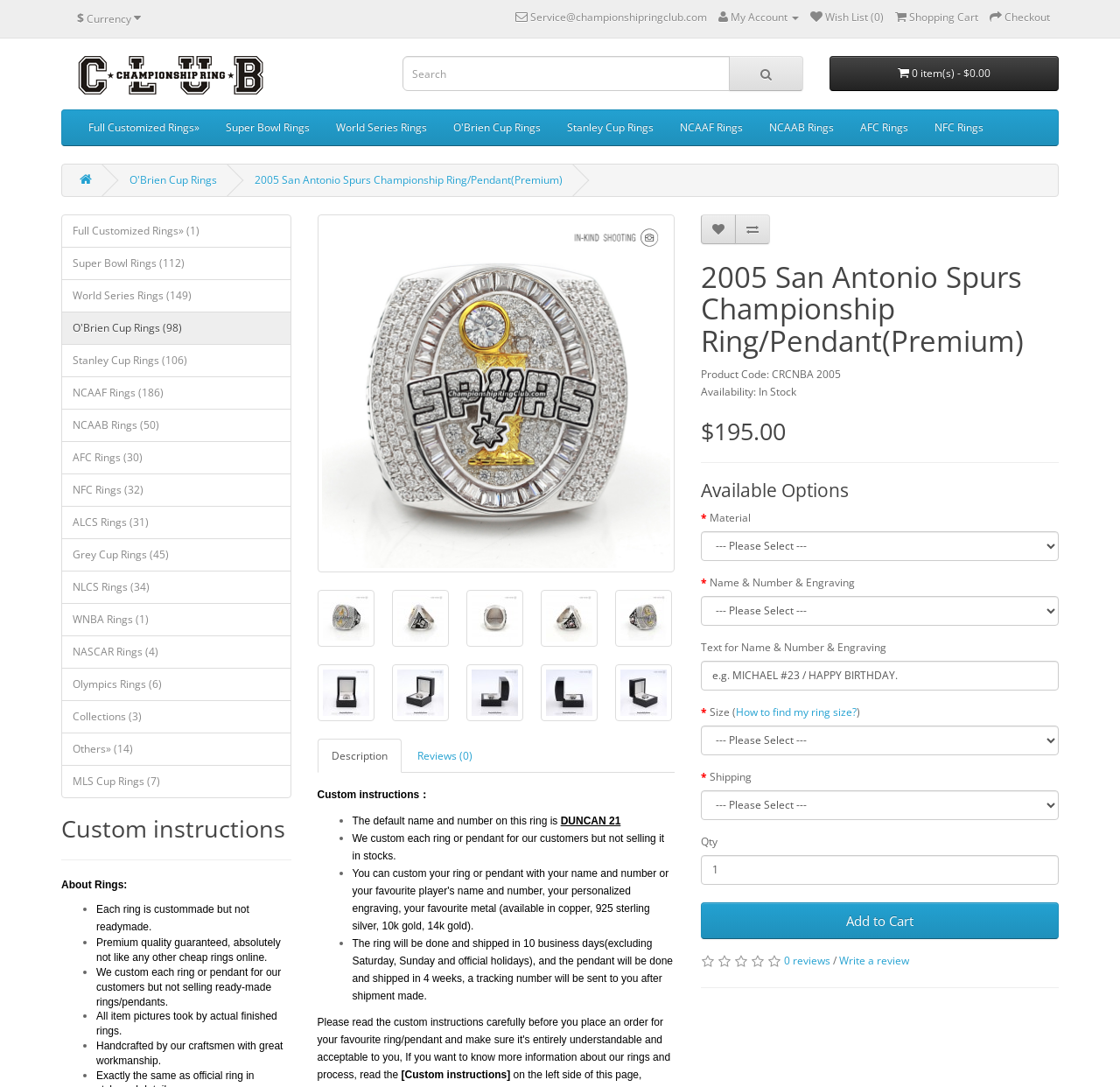How many items are in the shopping cart?
Please provide a single word or phrase in response based on the screenshot.

0